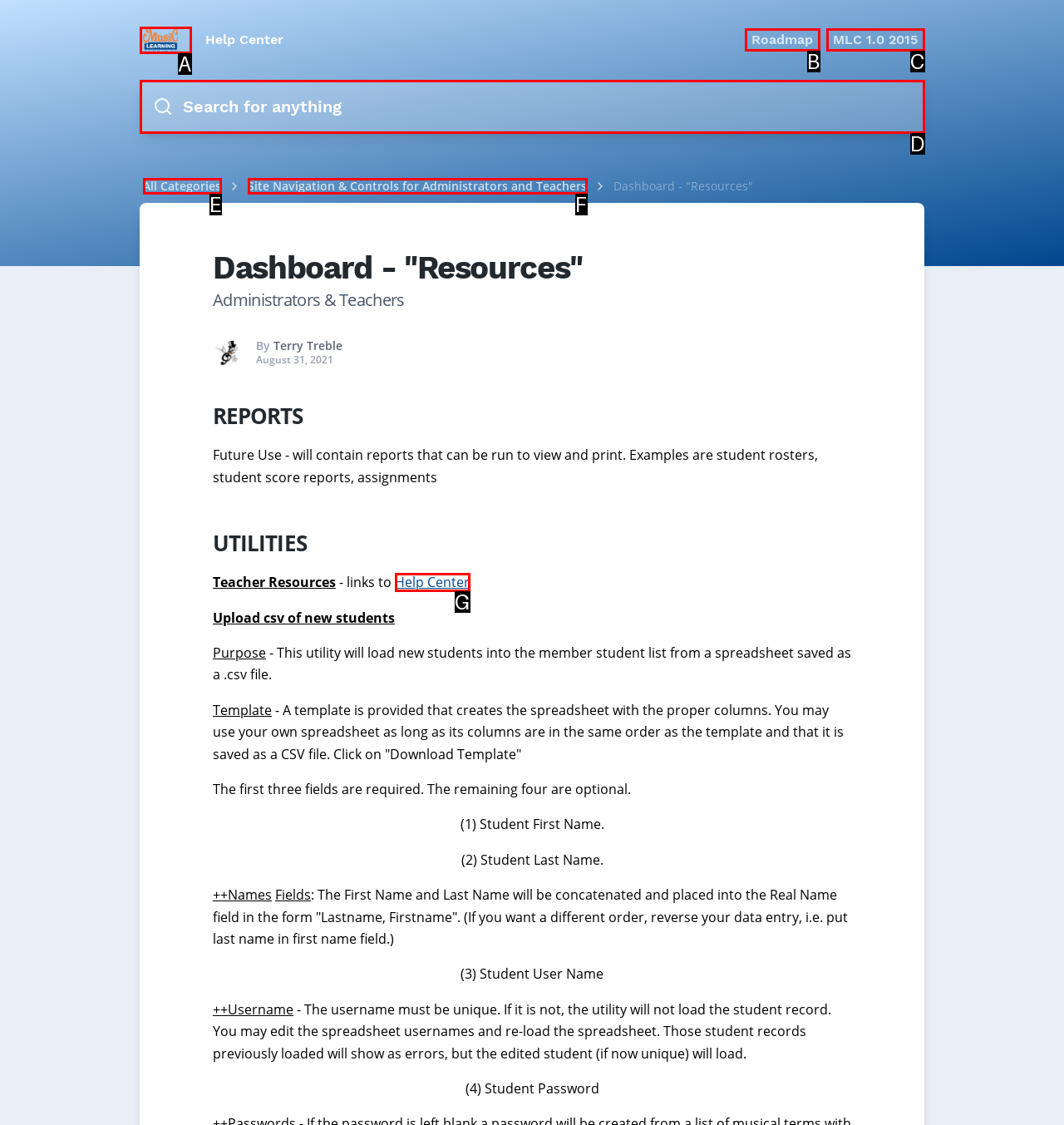Choose the letter that best represents the description: name="Search" placeholder="Search for anything". Provide the letter as your response.

D